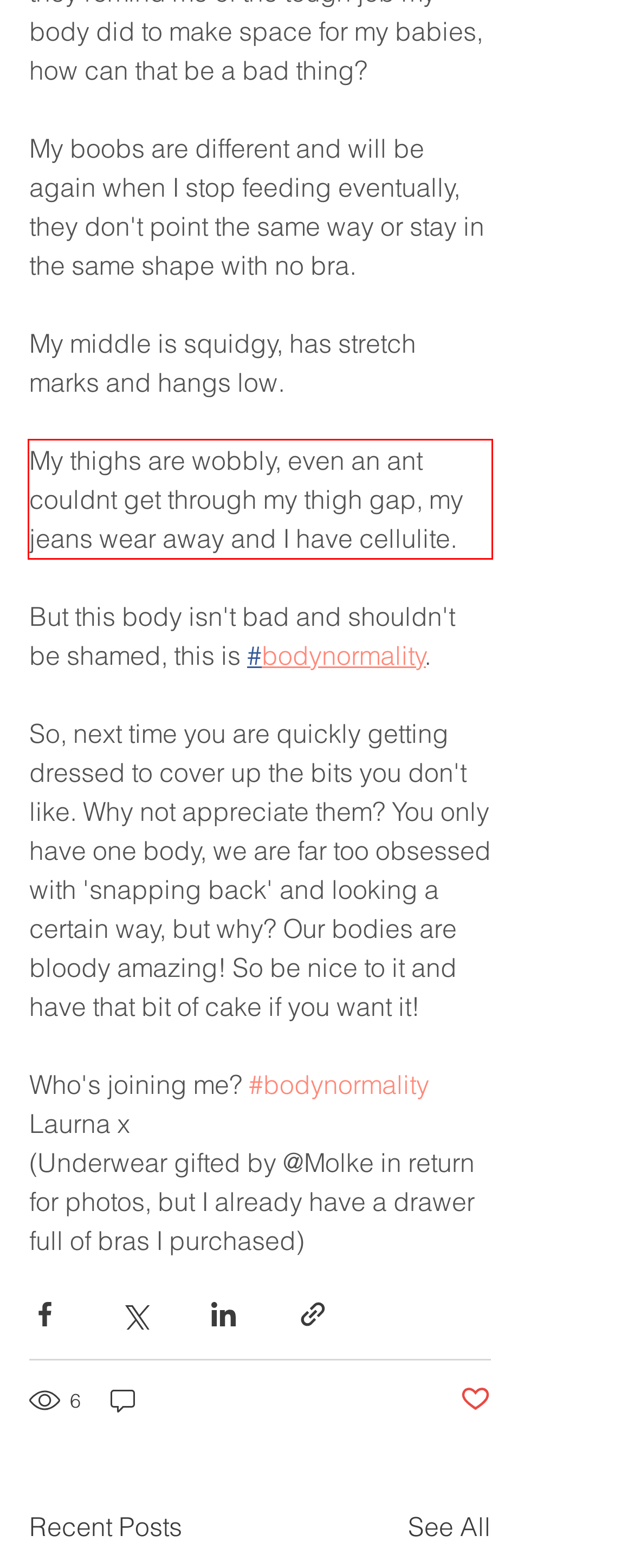Inspect the webpage screenshot that has a red bounding box and use OCR technology to read and display the text inside the red bounding box.

My thighs are wobbly, even an ant couldnt get through my thigh gap, my jeans wear away and I have cellulite.